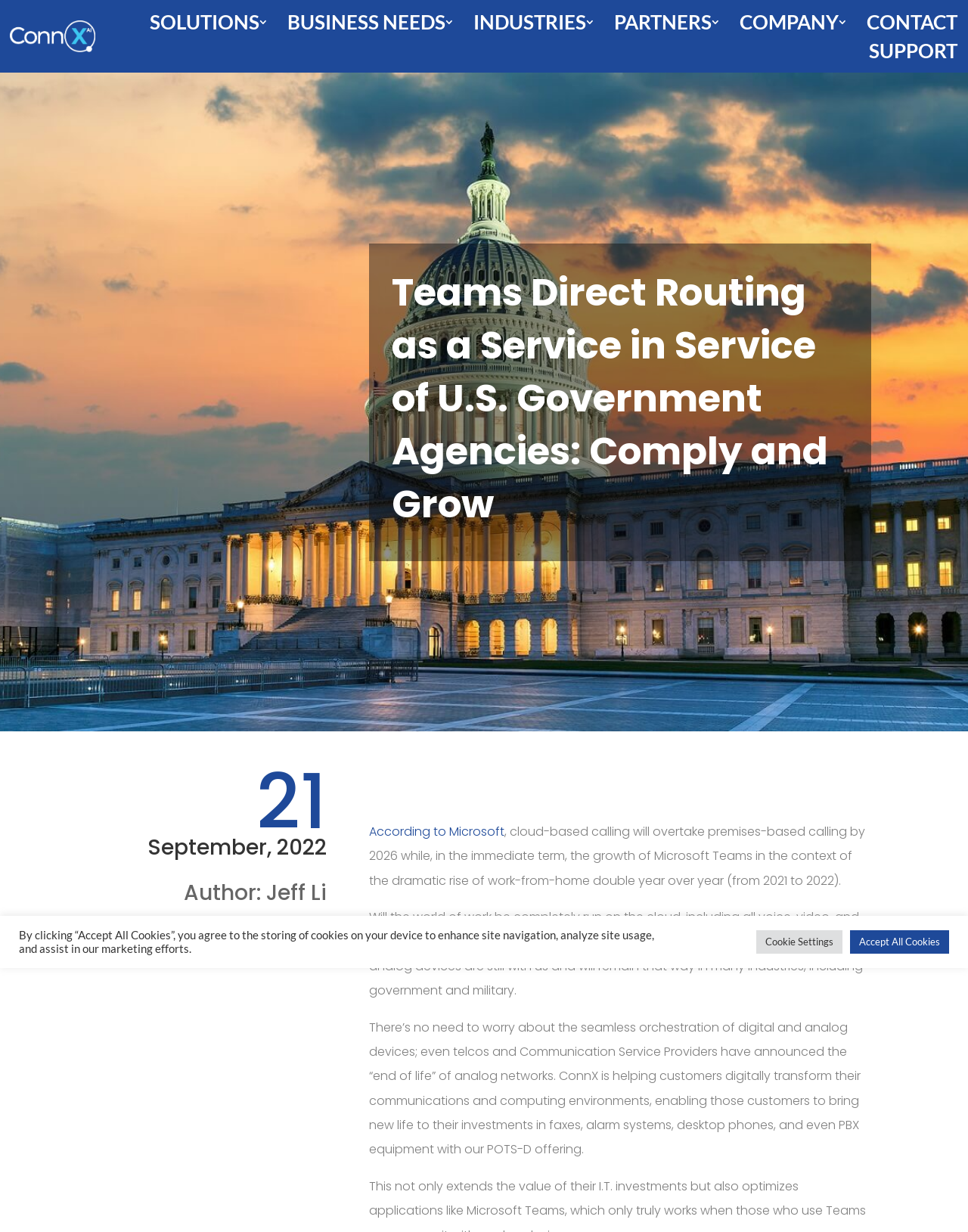Can you find and provide the main heading text of this webpage?

Teams Direct Routing as a Service in Service of U.S. Government Agencies: Comply and Grow